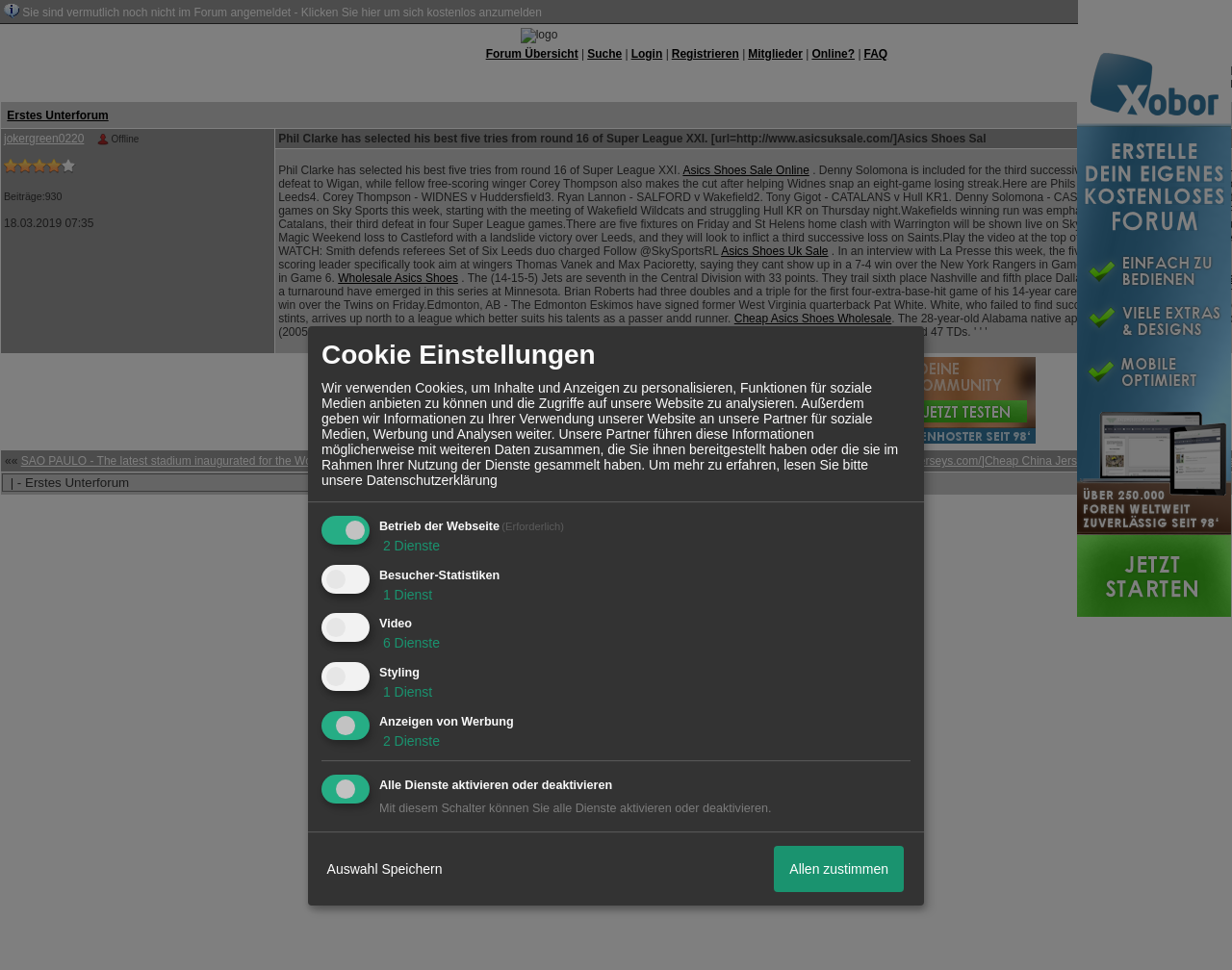Provide the bounding box coordinates of the area you need to click to execute the following instruction: "go to the top".

None